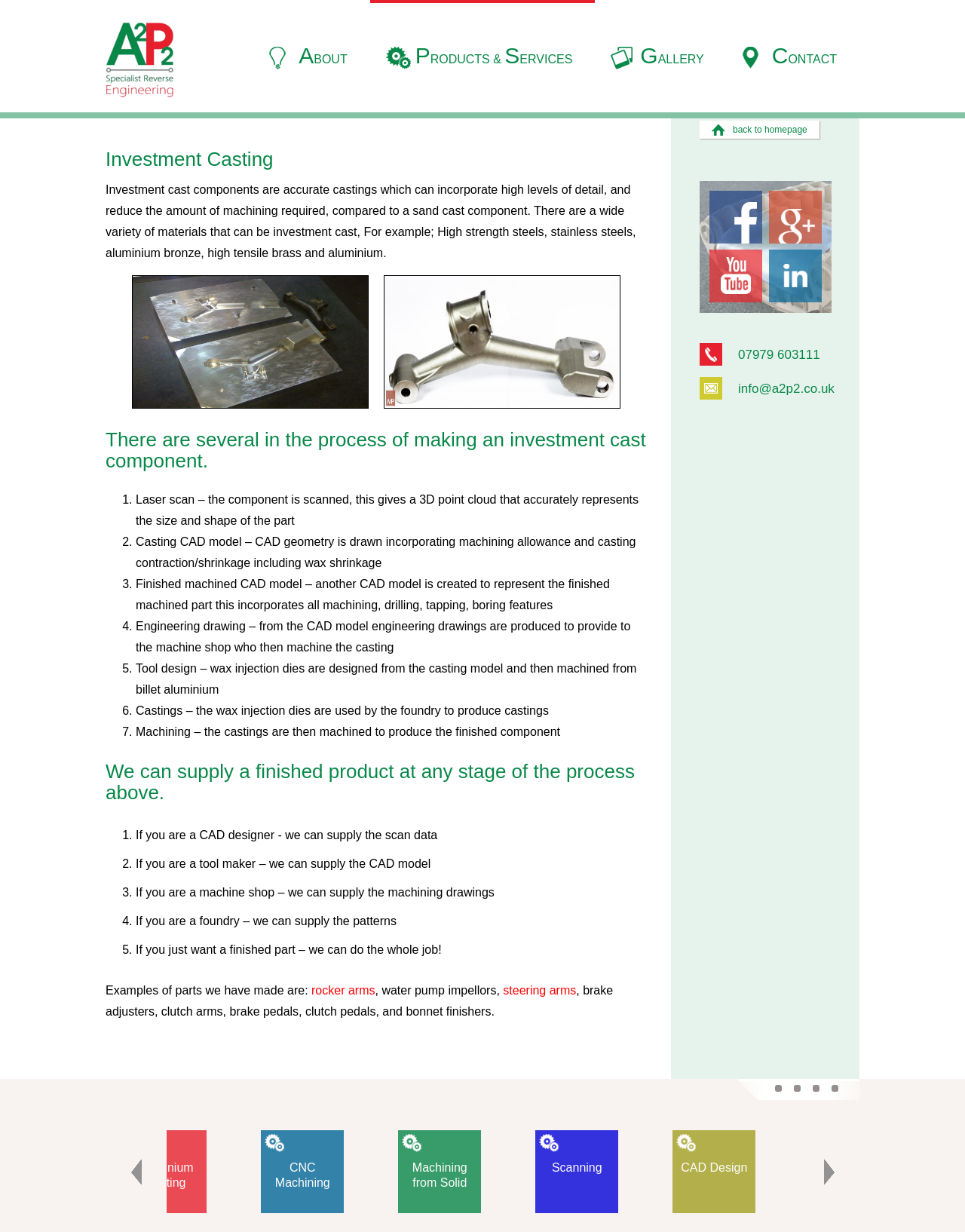Given the description "Machining from Solid", determine the bounding box of the corresponding UI element.

[0.538, 0.917, 0.624, 0.985]